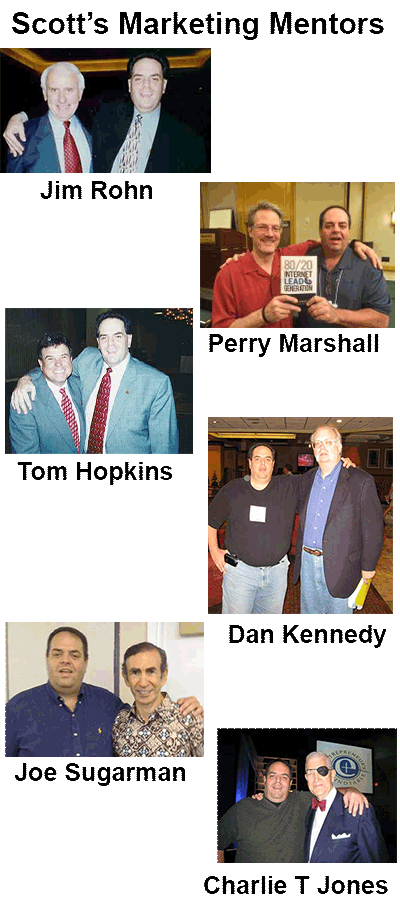Explain the details of the image you are viewing.

The image titled "Scott’s Marketing Mentors" features a collage of prominent figures in marketing and entrepreneurship, each accompanied by their names. 

At the top is Jim Rohn, known for his motivational speaking and personal development teachings, positioned hand-in-hand with another individual. Below him, Perry Marshall is featured, recognized for his expertise in online marketing and advertising, alongside a signage indicating his contributions. Next, Tom Hopkins is depicted, celebrated for his sales training programs, standing with another mentor. 

Further down, Dan Kennedy, a respected author and speaker in direct marketing, is shown in a professional setting. Following him is Joe Sugarman, a pioneer in direct marketing and advertising, laughing beside another mentor. Finally, Charlie T Jones, known for his impactful teachings on sales and personal growth, is seen donning a suit, linking arms with an associate. 

This structure underscores the importance of mentorship in Scott's marketing journey, highlighting key influences in the realm of entrepreneurship and personal development.